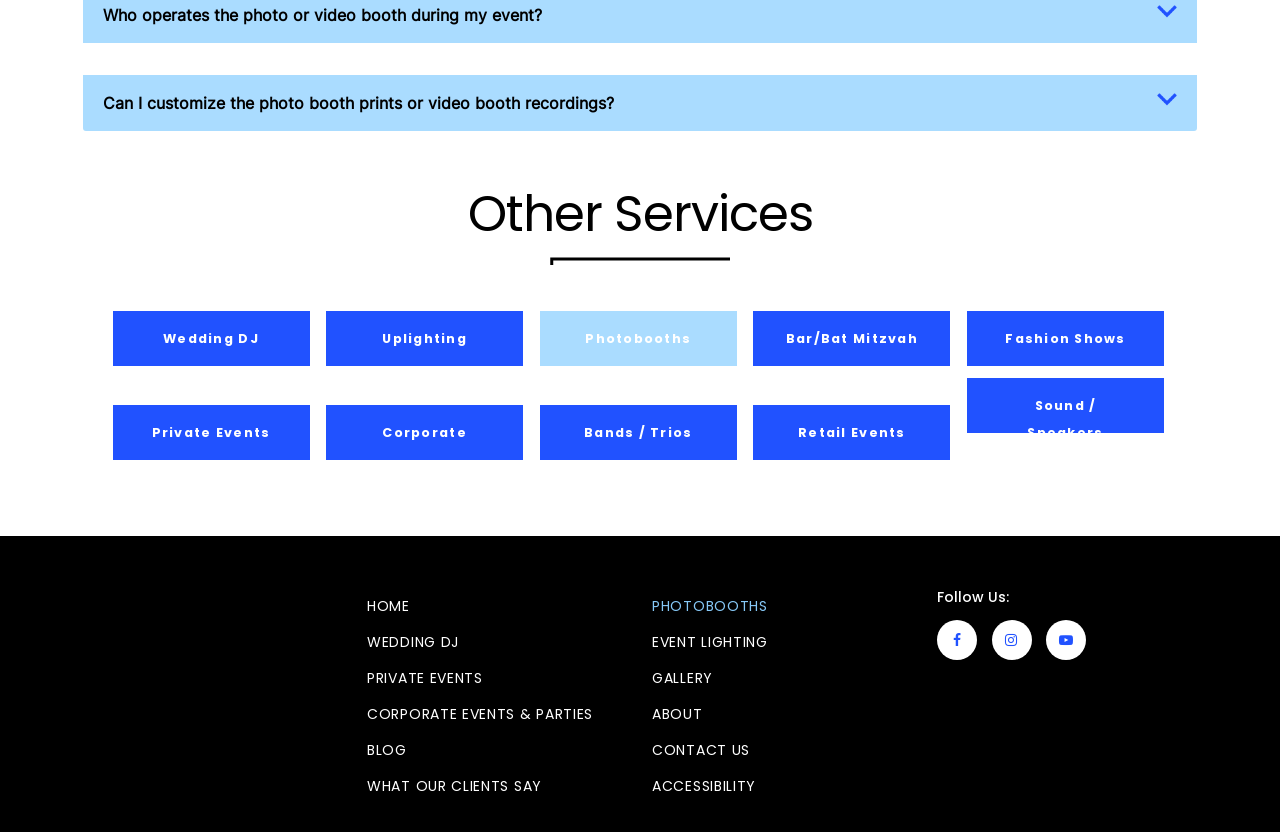What services are offered by this company?
Look at the image and answer with only one word or phrase.

Wedding DJ, Uplighting, etc.